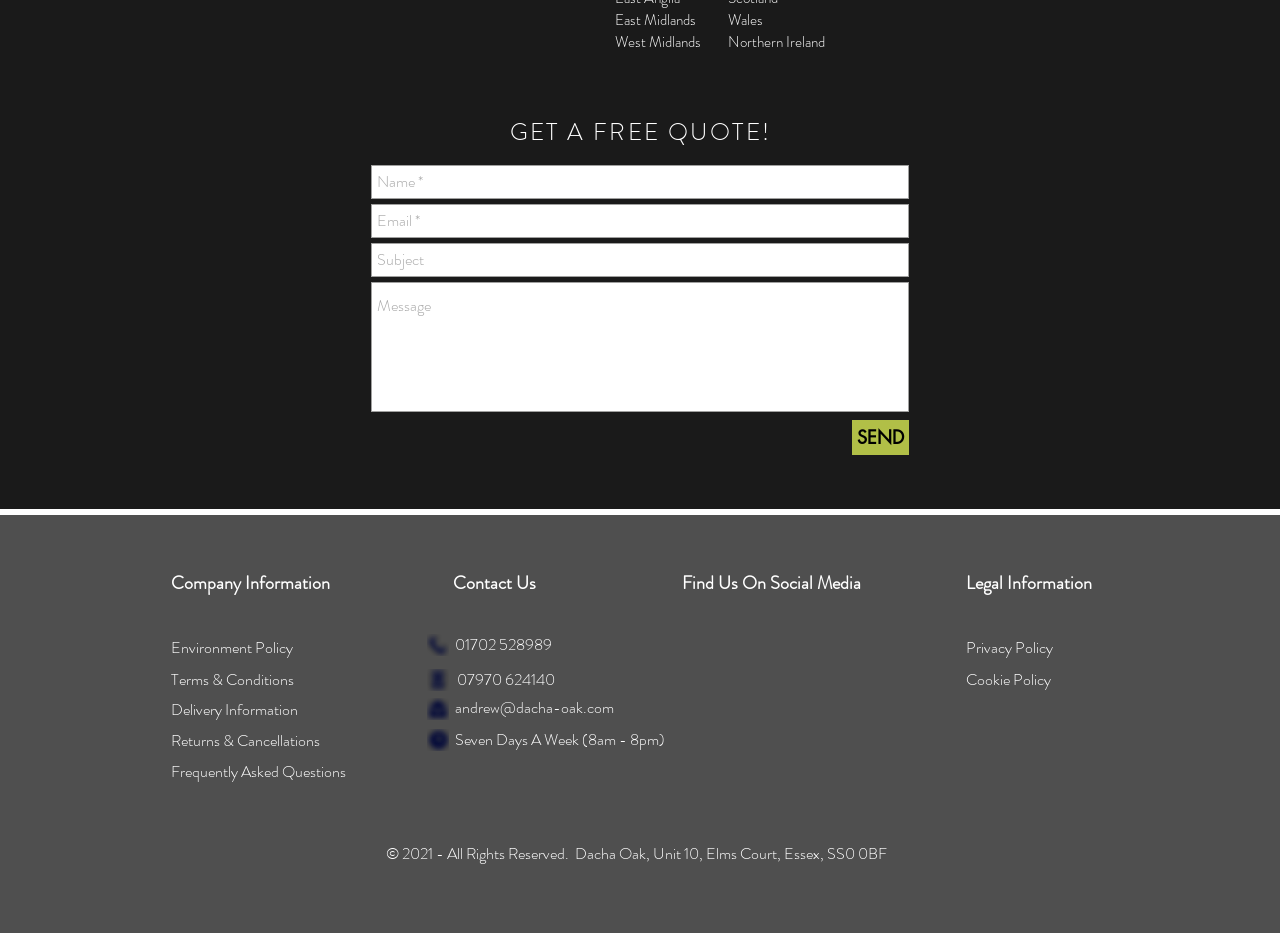What is the purpose of the 'GET A FREE QUOTE!' section?
Please ensure your answer to the question is detailed and covers all necessary aspects.

The 'GET A FREE QUOTE!' section appears to be a call-to-action, encouraging users to request a quote from the company. It is accompanied by a form that requires users to input their name, email, and subject, suggesting that the quote is related to a specific inquiry or request.